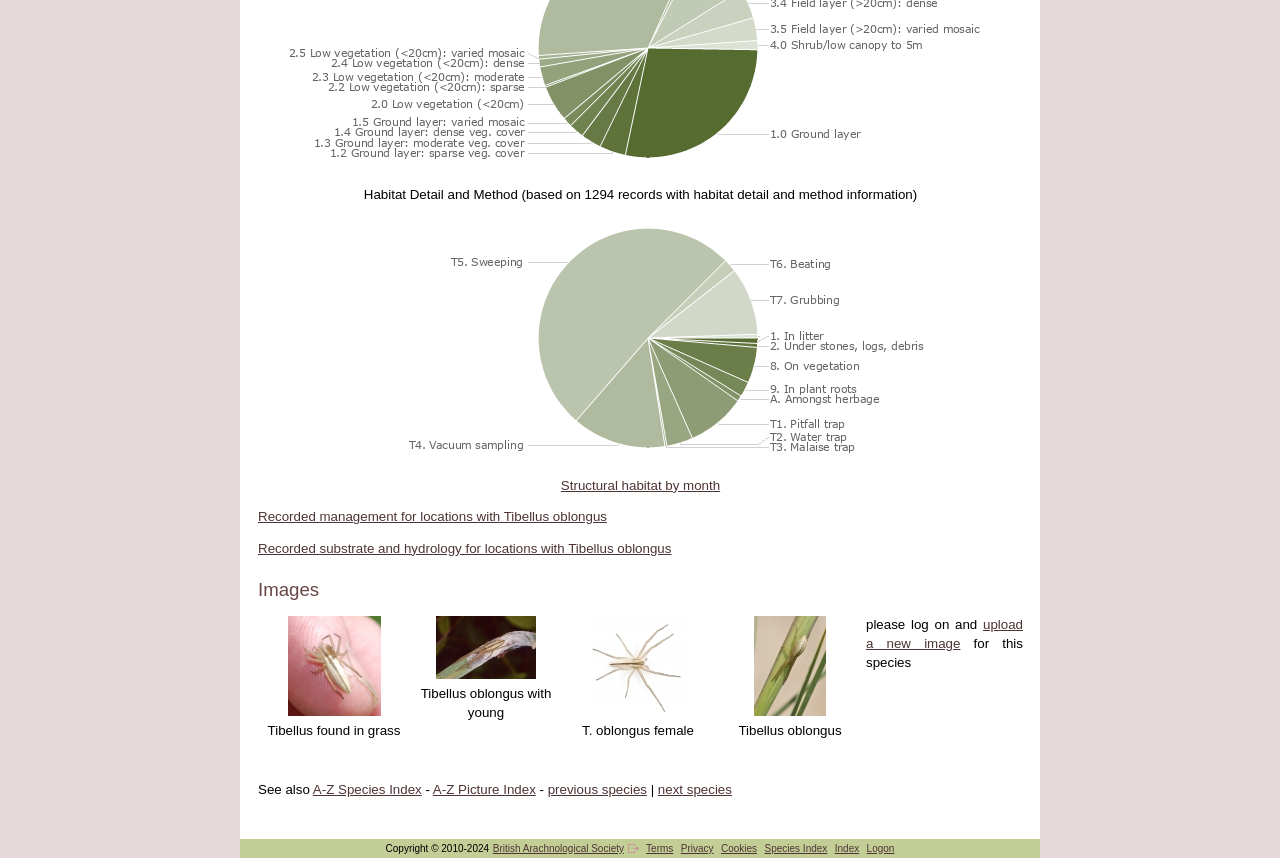Provide the bounding box coordinates in the format (top-left x, top-left y, bottom-right x, bottom-right y). All values are floating point numbers between 0 and 1. Determine the bounding box coordinate of the UI element described as: parent_node: T. oblongus female

[0.461, 0.821, 0.536, 0.838]